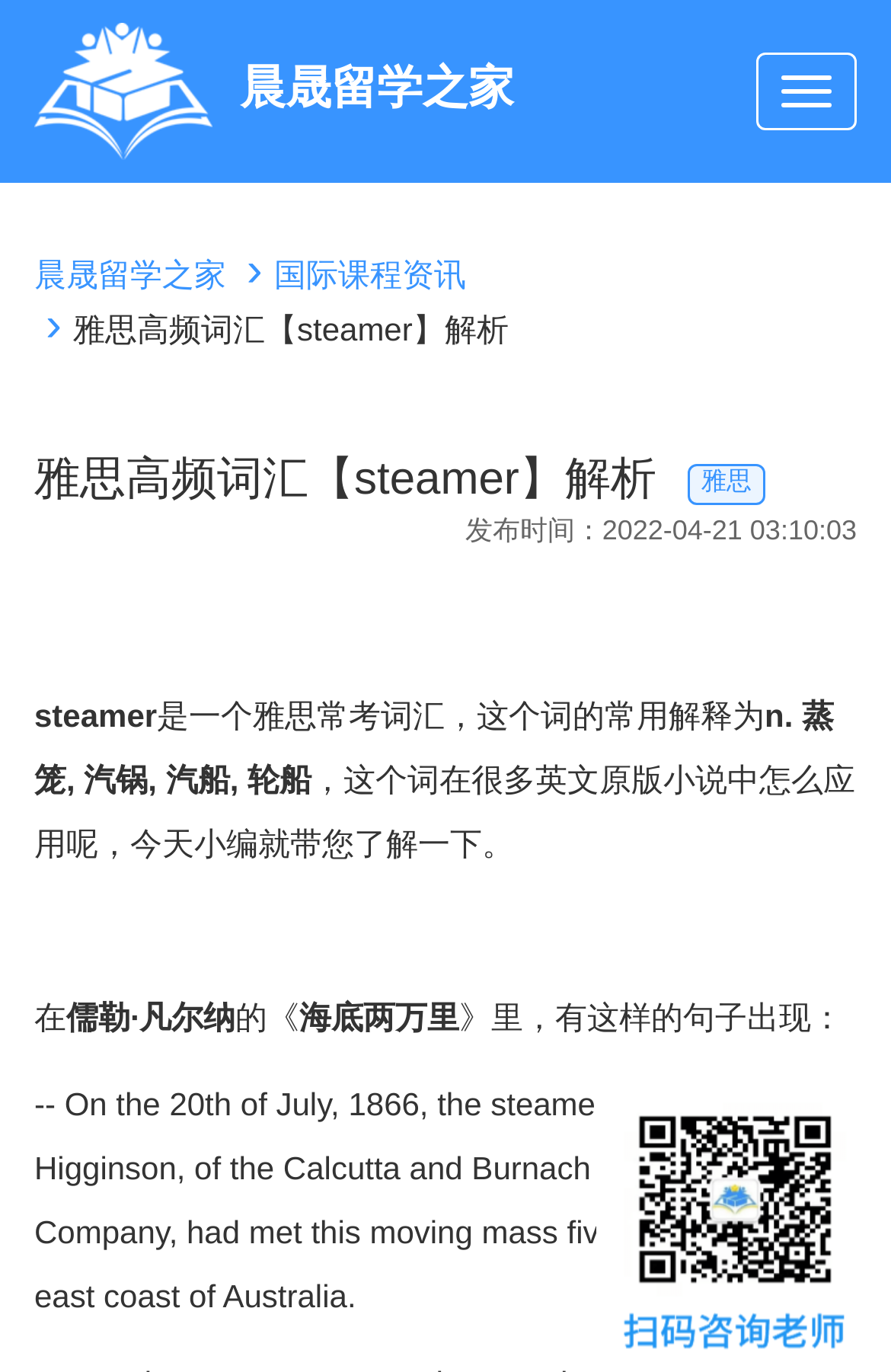Extract the bounding box for the UI element that matches this description: "parent_node: 晨晟留学之家".

[0.849, 0.038, 0.962, 0.095]